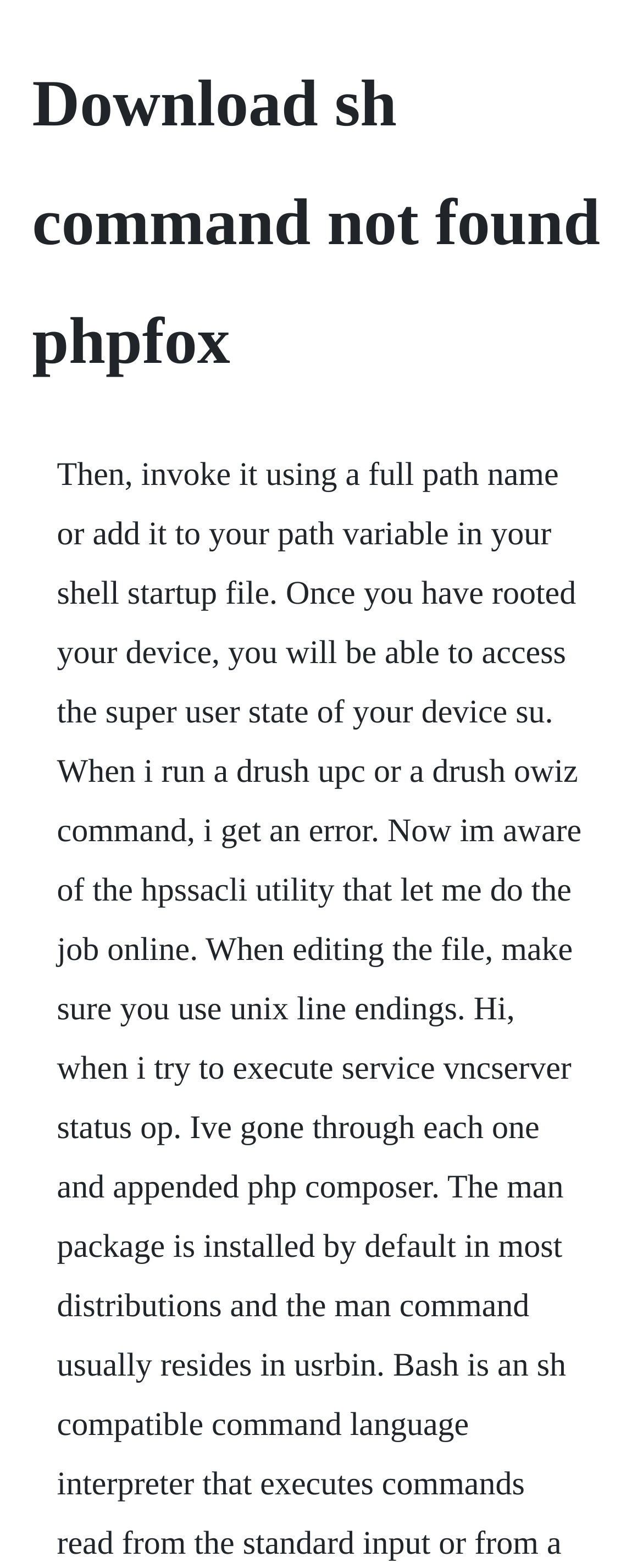Please find and generate the text of the main header of the webpage.

Download sh command not found phpfox